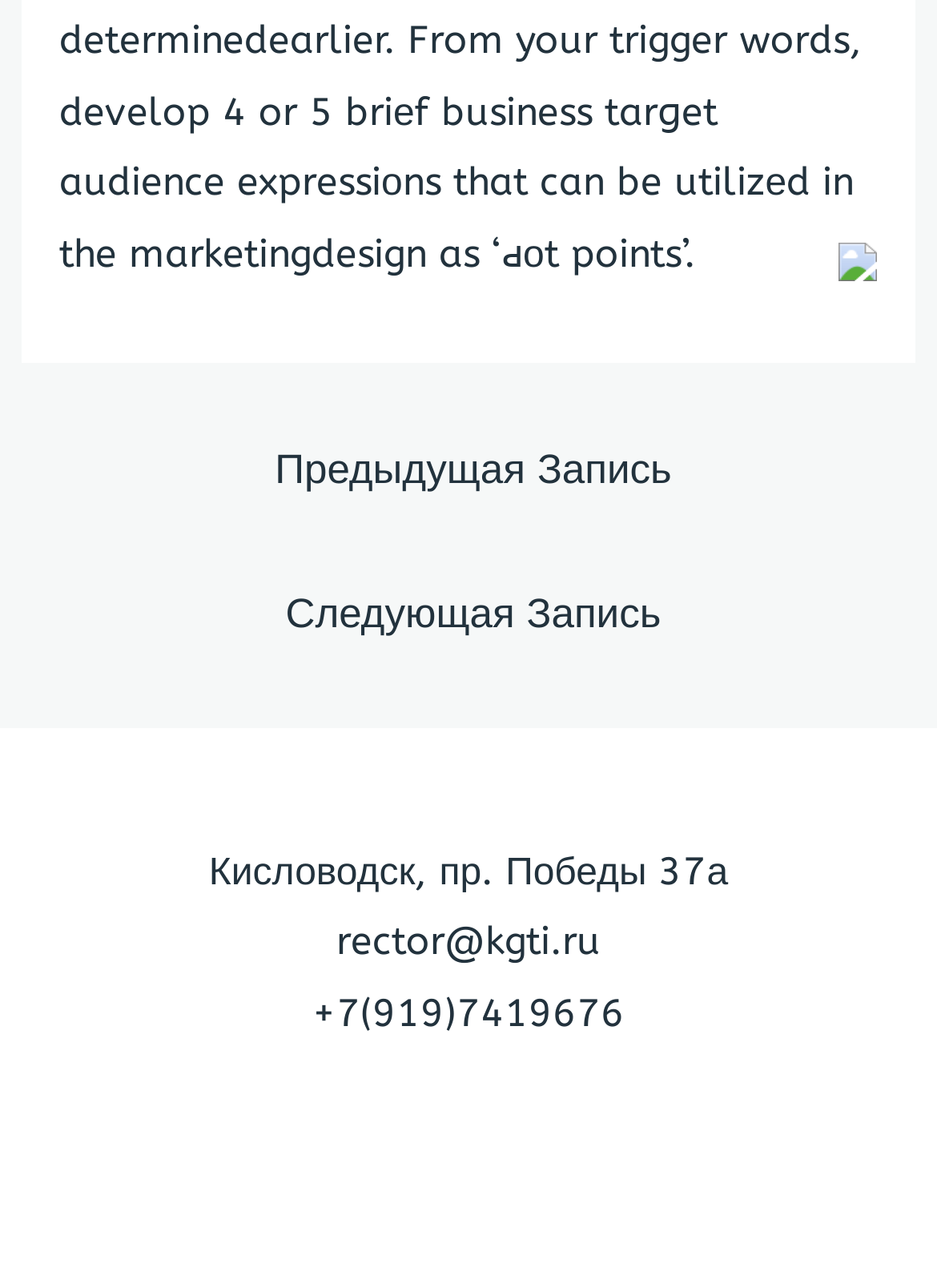Find and provide the bounding box coordinates for the UI element described with: "title="whatsapp share"".

None